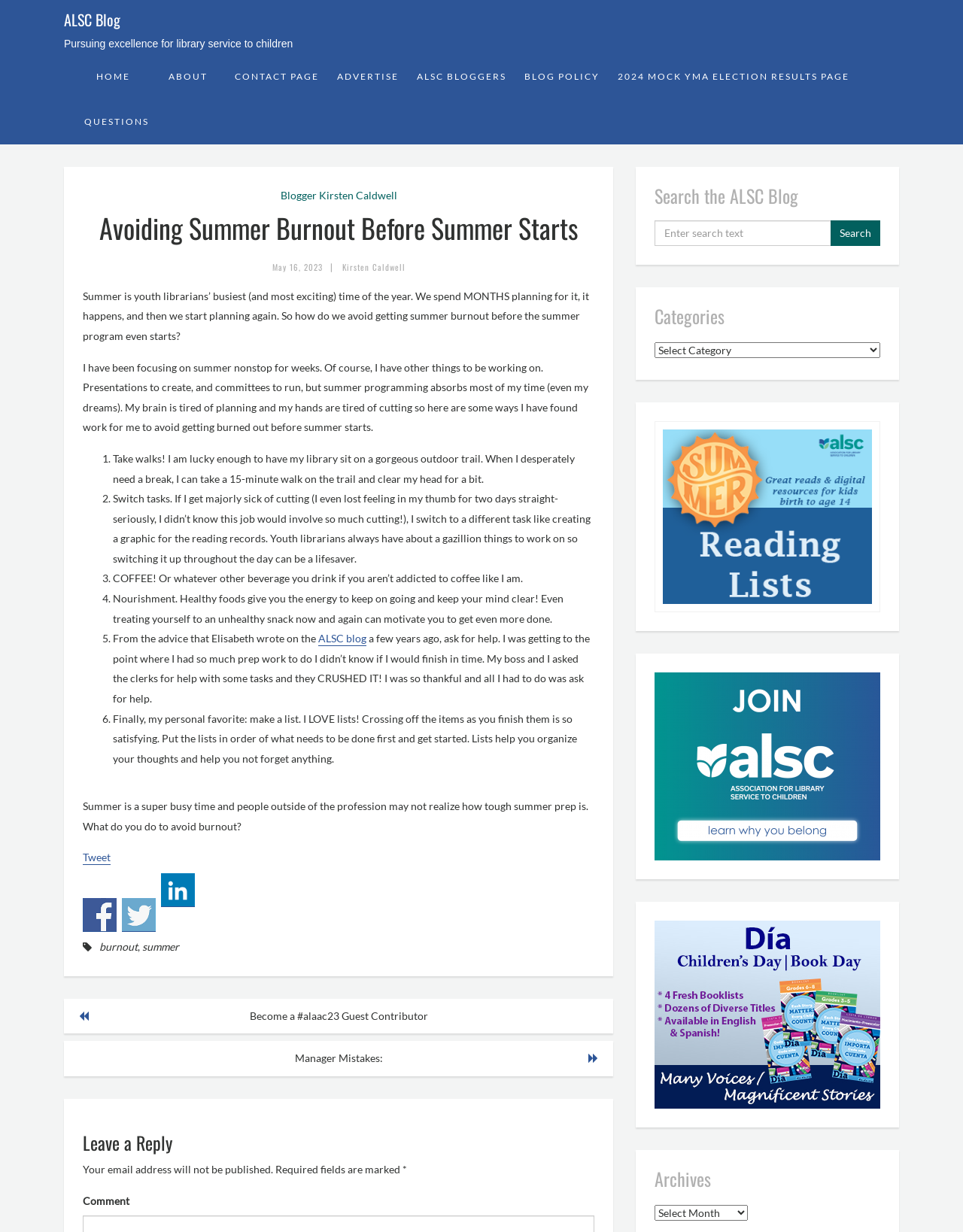Determine the bounding box coordinates of the area to click in order to meet this instruction: "Read the article 'Avoiding Summer Burnout Before Summer Starts'".

[0.086, 0.167, 0.617, 0.203]